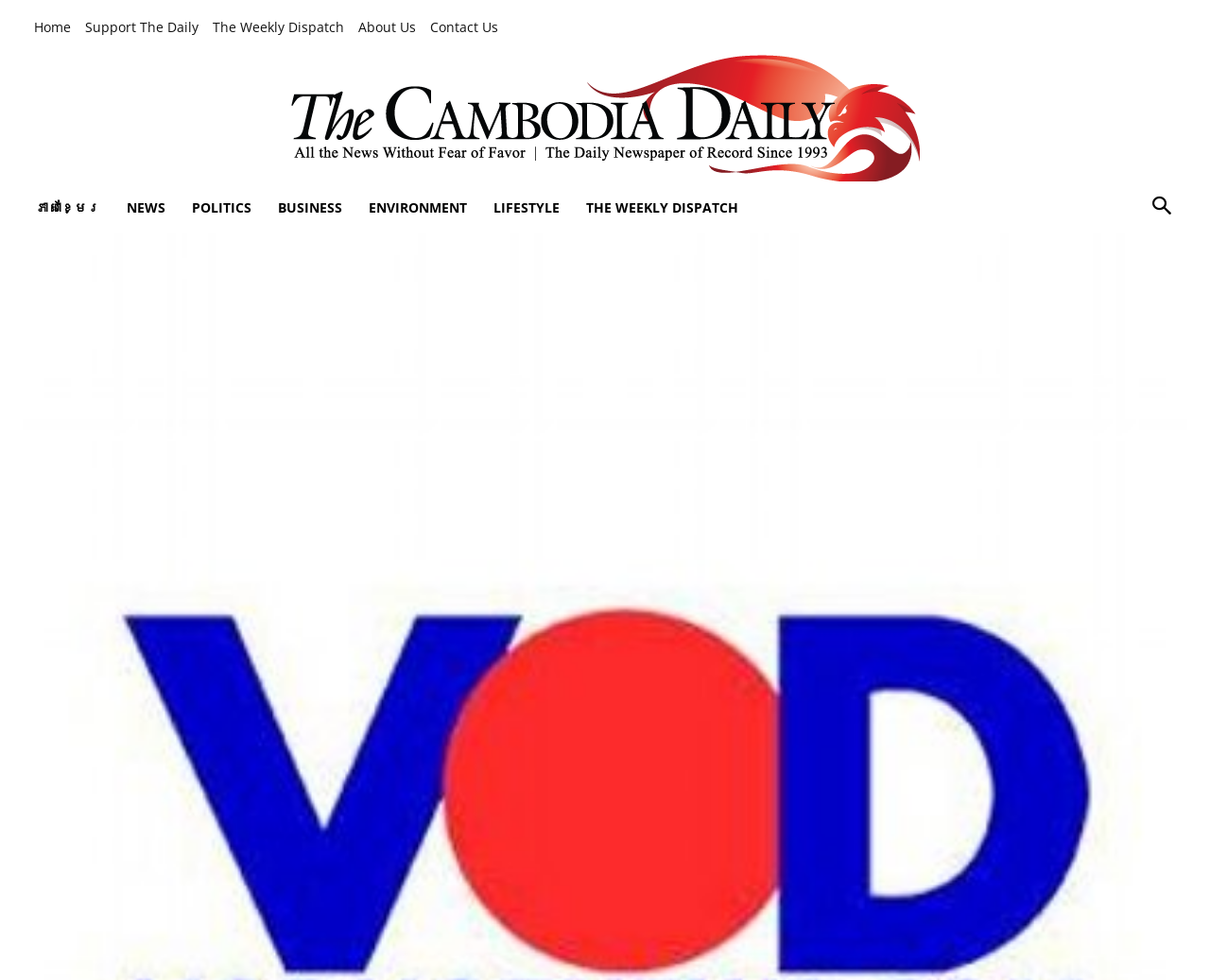Describe all the key features and sections of the webpage thoroughly.

The webpage is titled "Voice of Democracy Latest Casualty in Attack on Independent Media - The Cambodia Daily". At the top left corner, there are six links: "Home", "Support The Daily", "The Weekly Dispatch", "About Us", and "Contact Us", arranged horizontally. Below these links, there is a larger link "The Cambodia Daily" that spans almost the entire width of the page, accompanied by an image of the same name on its right side.

To the right of the "The Cambodia Daily" link, there are six more links: "ភាសាខ្មែរ", "NEWS", "POLITICS", "BUSINESS", "ENVIRONMENT", and "LIFESTYLE", as well as "THE WEEKLY DISPATCH", all arranged horizontally. These links are positioned slightly below the previous set of links.

The webpage appears to be a news website, with a focus on independent media and current events in Cambodia. The meta description mentions a government clampdown on independent media and the removal of Voice of Democracy from the airwaves, suggesting that the website may be covering this topic in more detail.